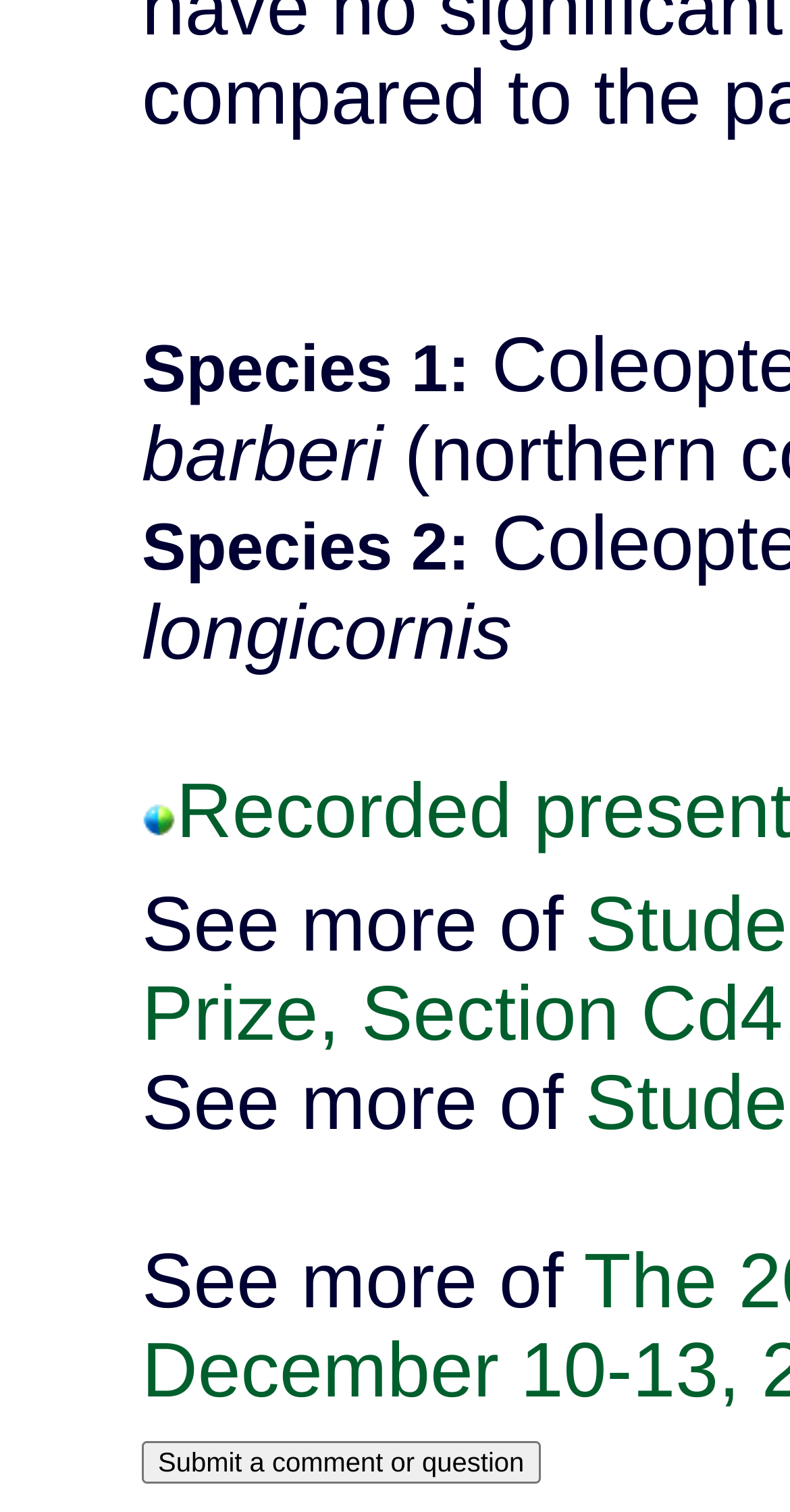What is above the 'See more of' text?
From the details in the image, answer the question comprehensively.

Above the 'See more of' text, there is information about two species, 'barberi' and 'longicornis', which is indicated by the StaticText elements 'Species 1:', 'barberi', 'Species 2:', and 'longicornis'.